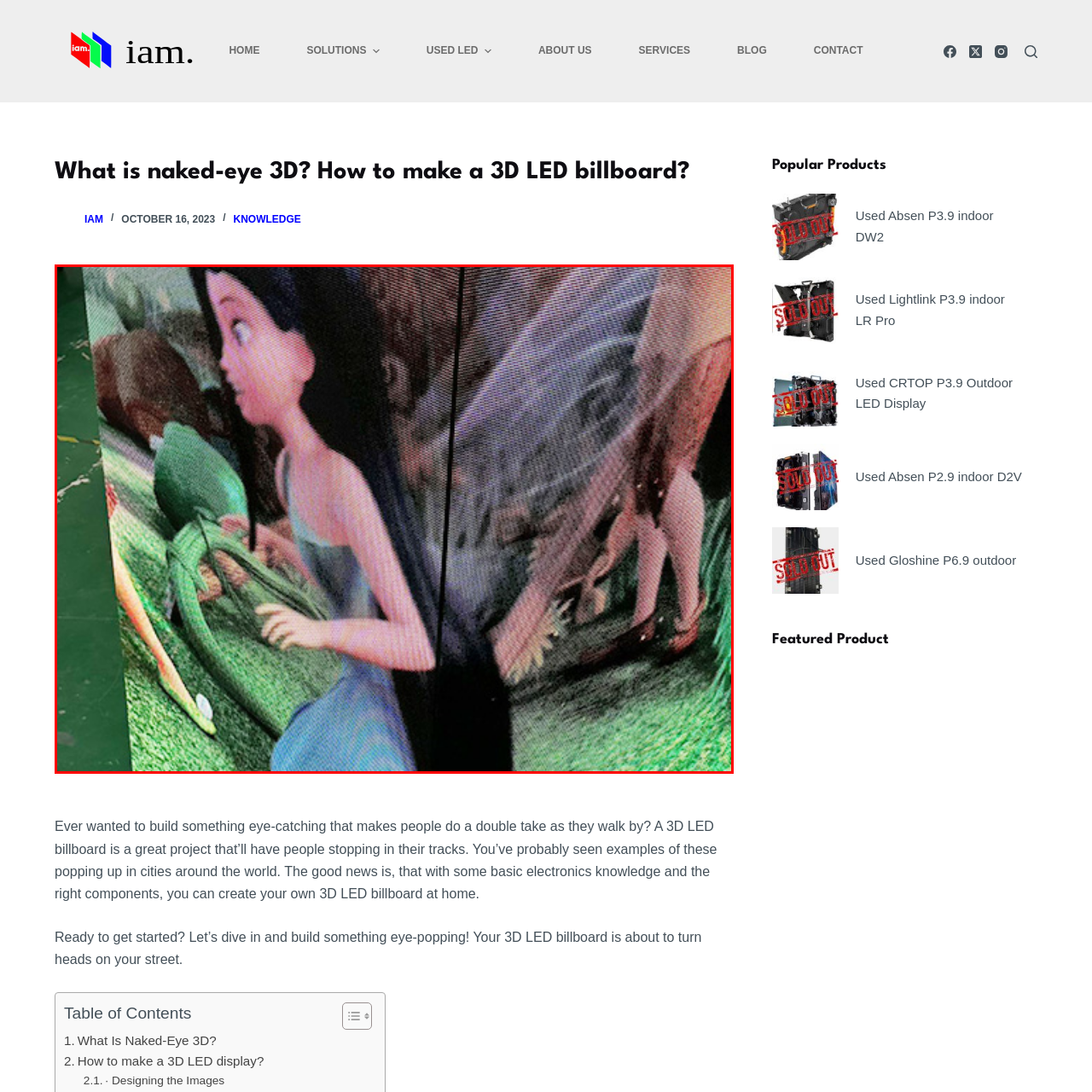Focus on the area marked by the red box, What is the setting of the animated scene? 
Answer briefly using a single word or phrase.

whimsical